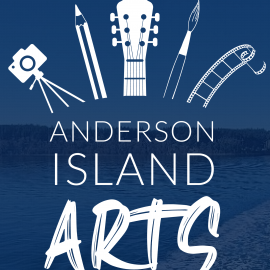Use a single word or phrase to answer the question: 
What is the central text of the logo?

ANDERSON ISLAND ARTS